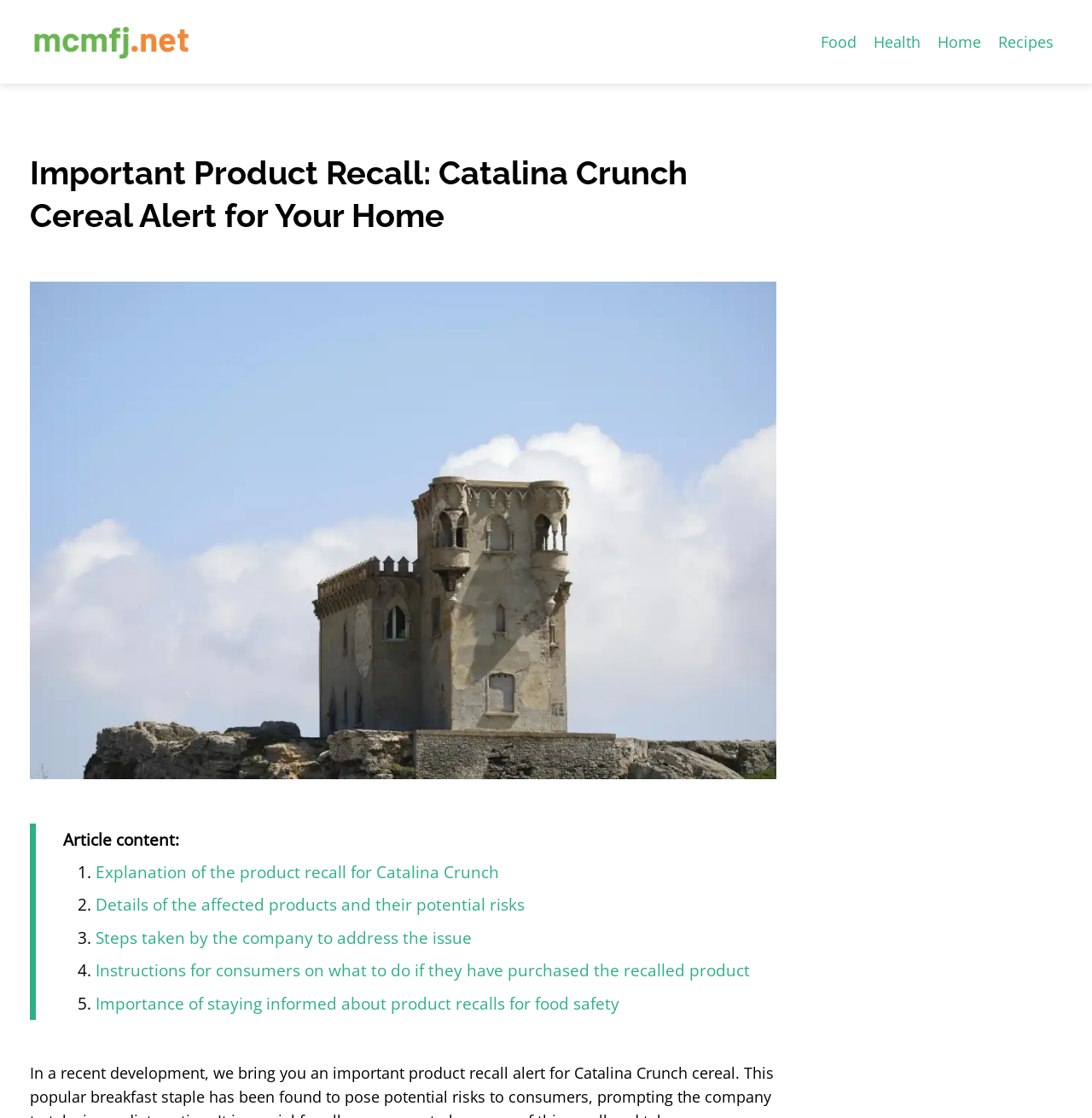Analyze the image and provide a detailed answer to the question: How many points are discussed in the article?

The article discusses 5 points, which are listed as numbered links, starting from 'Explanation of the product recall for Catalina Crunch' to 'Importance of staying informed about product recalls for food safety'.